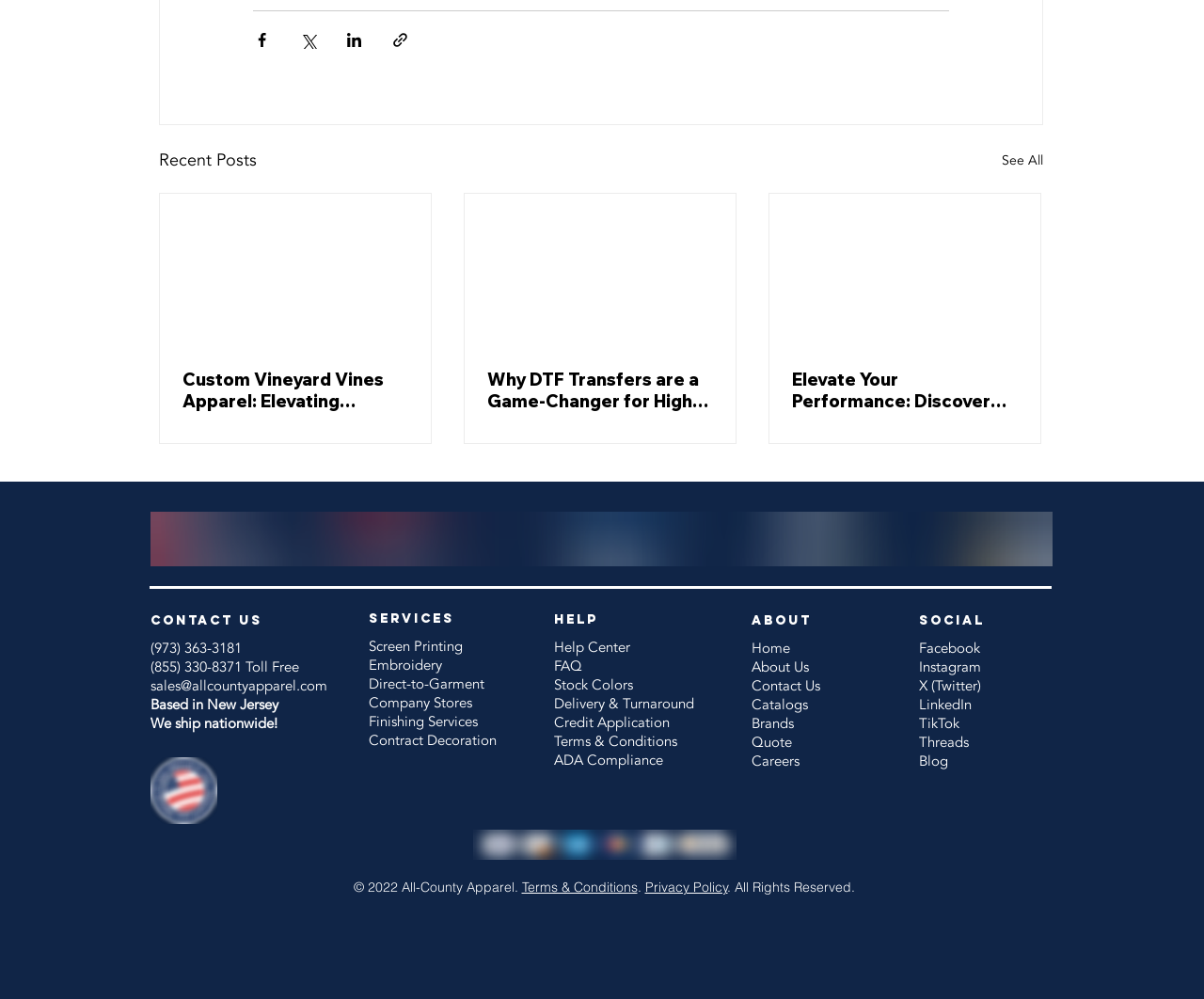Please provide a comprehensive answer to the question below using the information from the image: How many social media platforms are listed?

I counted the number of social media platforms listed in the 'Social Bar' section at the bottom of the webpage, which includes Facebook, Instagram, X (Twitter), LinkedIn, TikTok, Threads, and Blog.